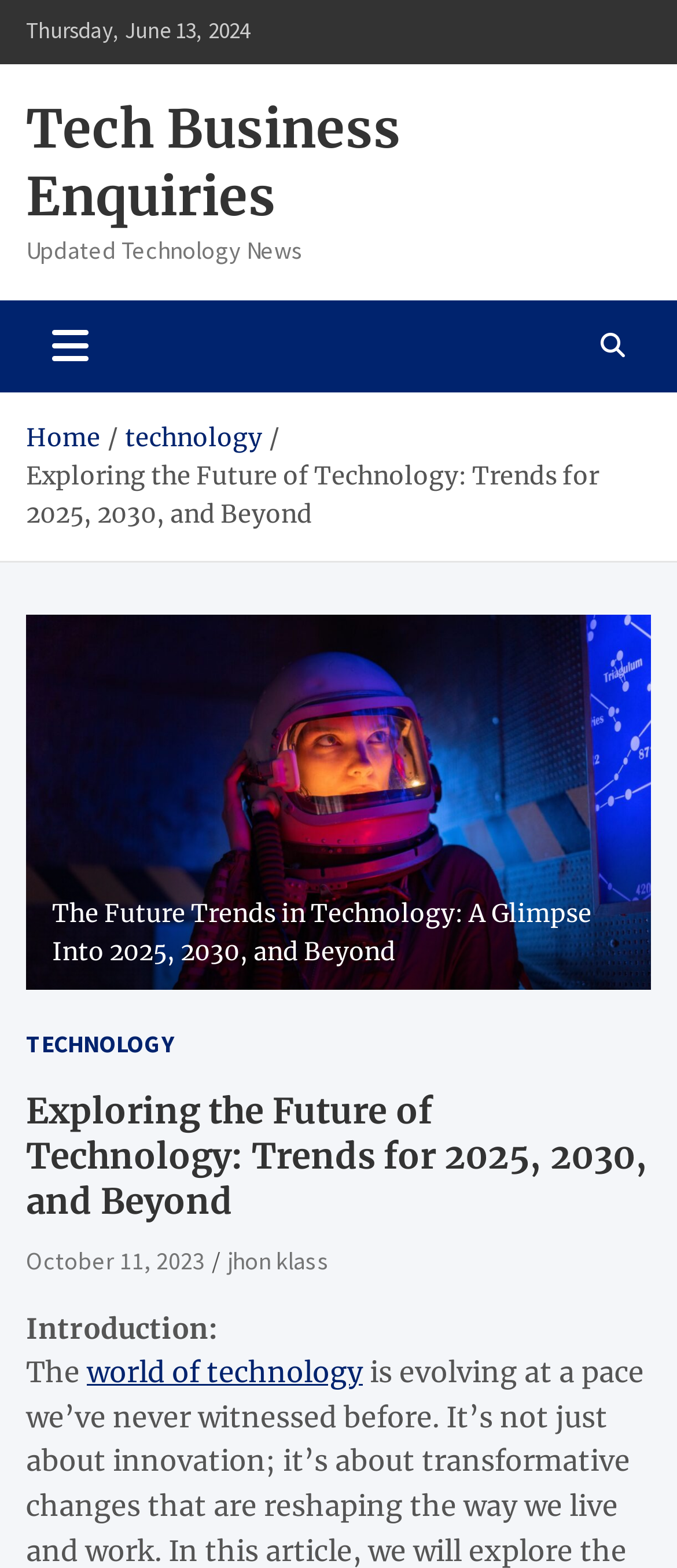Find the bounding box coordinates for the area that should be clicked to accomplish the instruction: "Go to the Home page".

[0.038, 0.269, 0.149, 0.289]